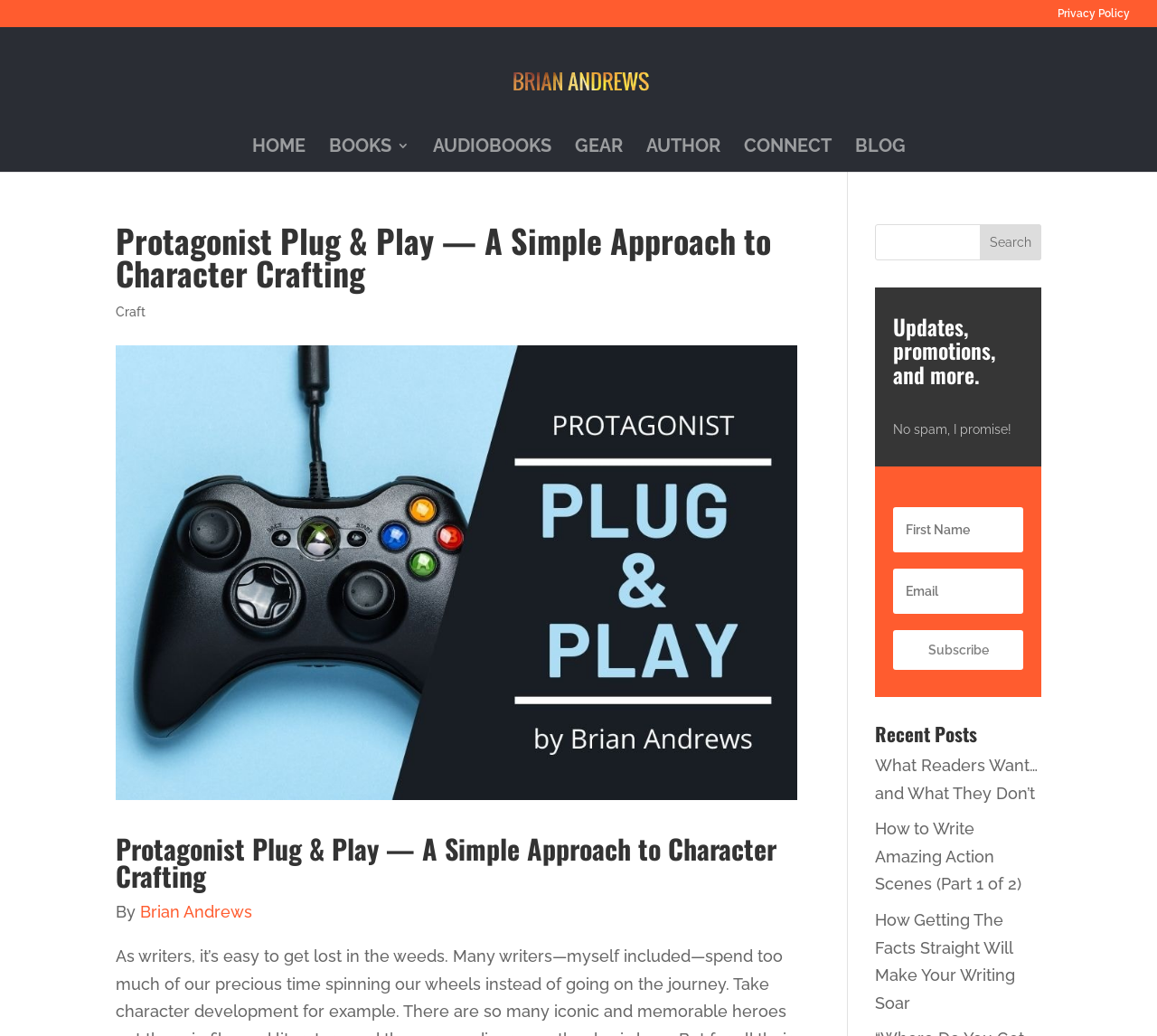Answer the question in one word or a short phrase:
What is the author's name?

Brian Andrews